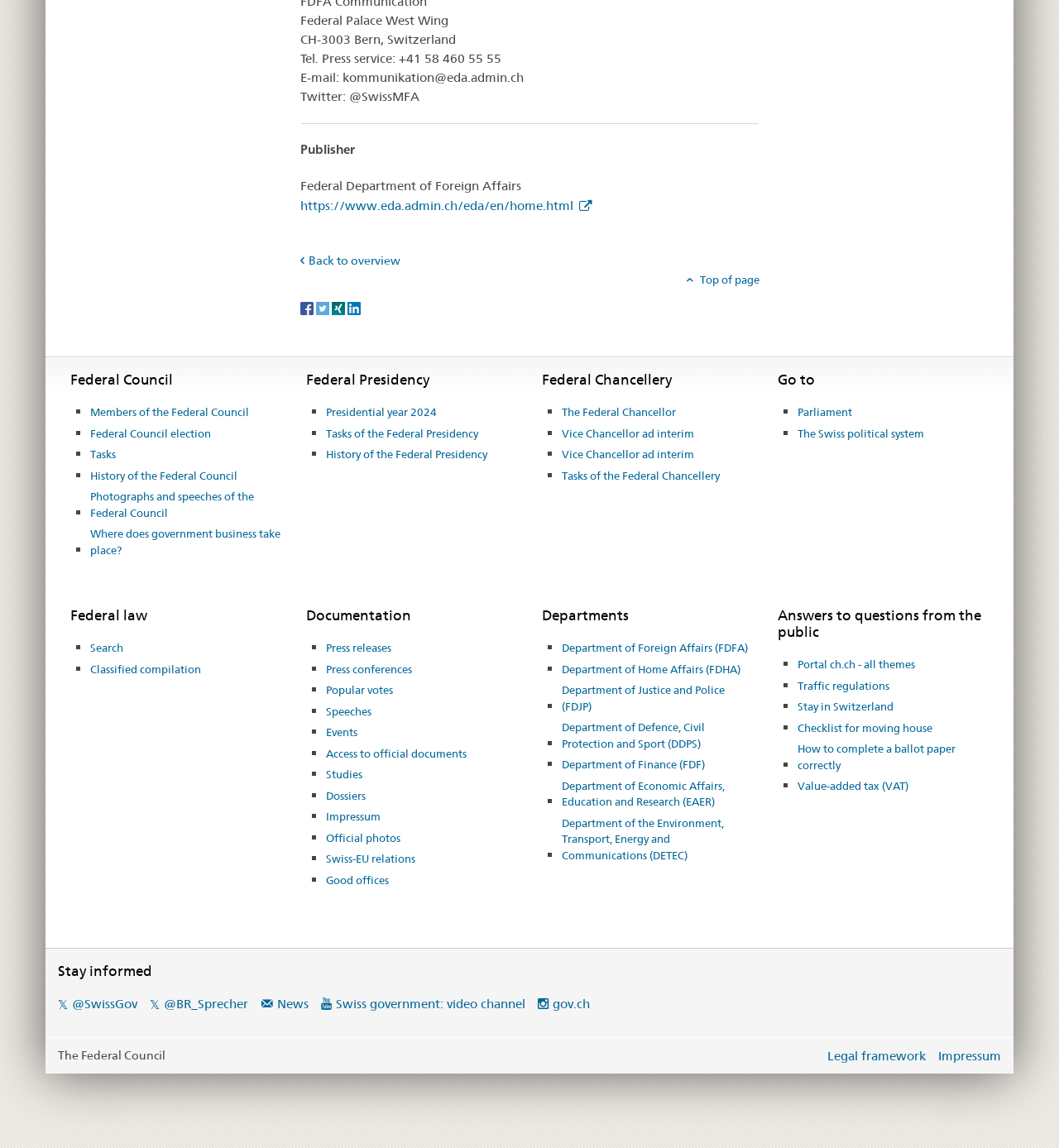What is the title of the section that contains 'Members of the Federal Council'?
Based on the image, give a concise answer in the form of a single word or short phrase.

Federal Council